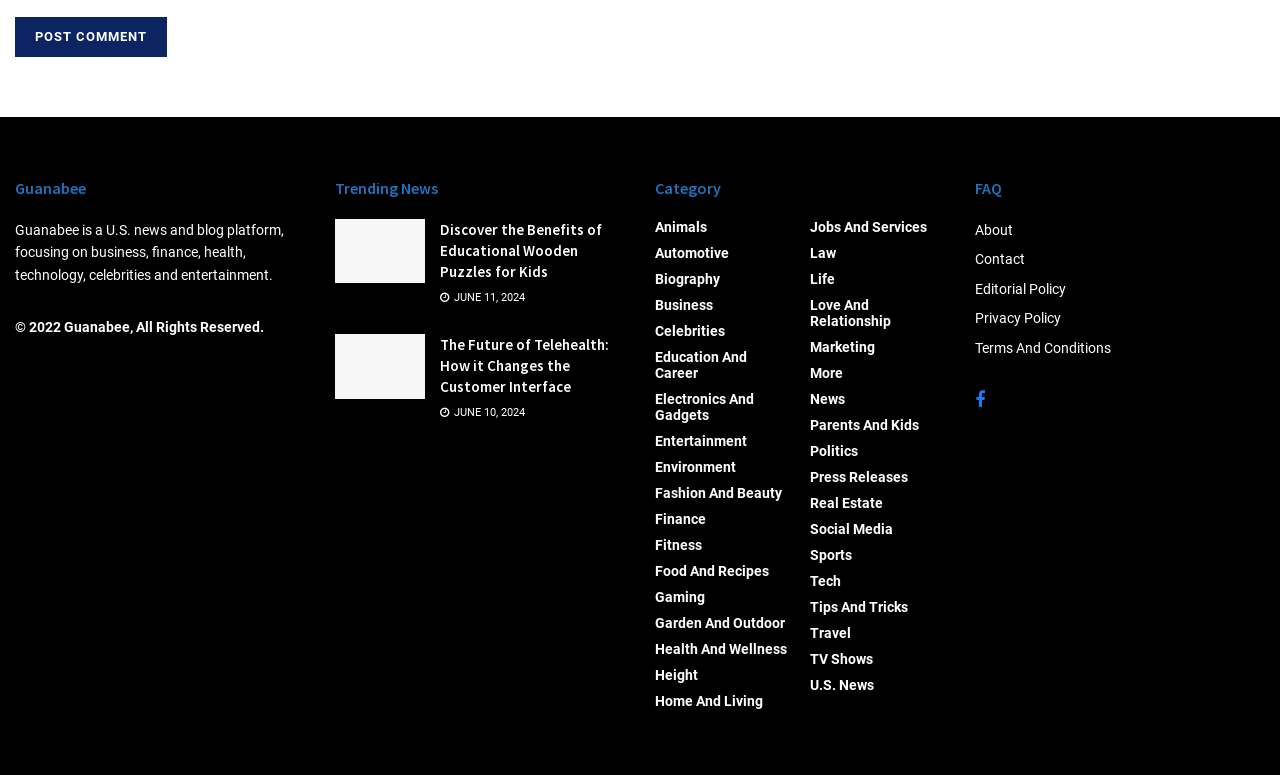Identify the bounding box coordinates of the clickable region necessary to fulfill the following instruction: "Visit the FAQ page". The bounding box coordinates should be four float numbers between 0 and 1, i.e., [left, top, right, bottom].

[0.762, 0.228, 0.988, 0.257]